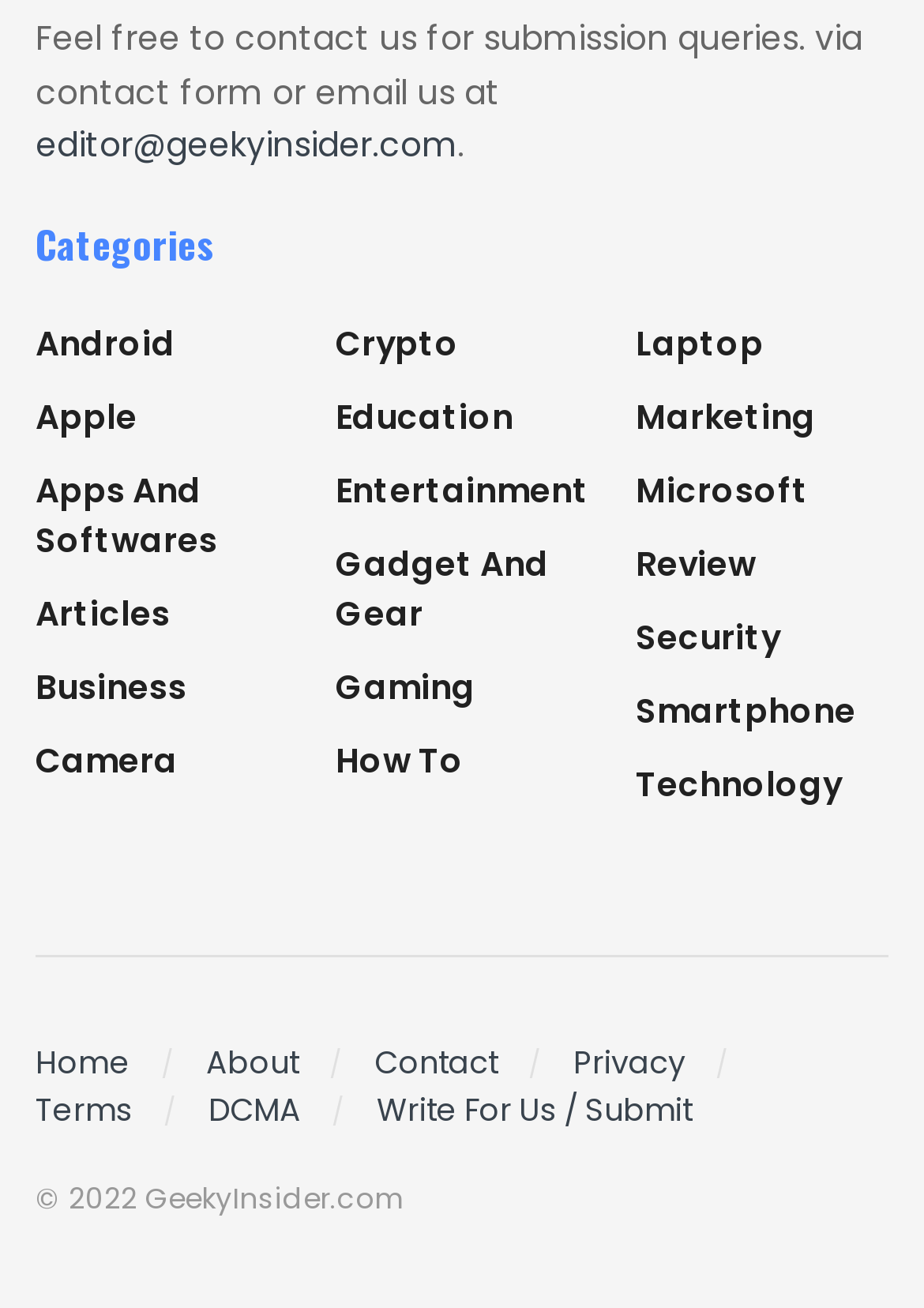Determine the bounding box coordinates of the clickable element necessary to fulfill the instruction: "view Android category". Provide the coordinates as four float numbers within the 0 to 1 range, i.e., [left, top, right, bottom].

[0.038, 0.244, 0.19, 0.282]